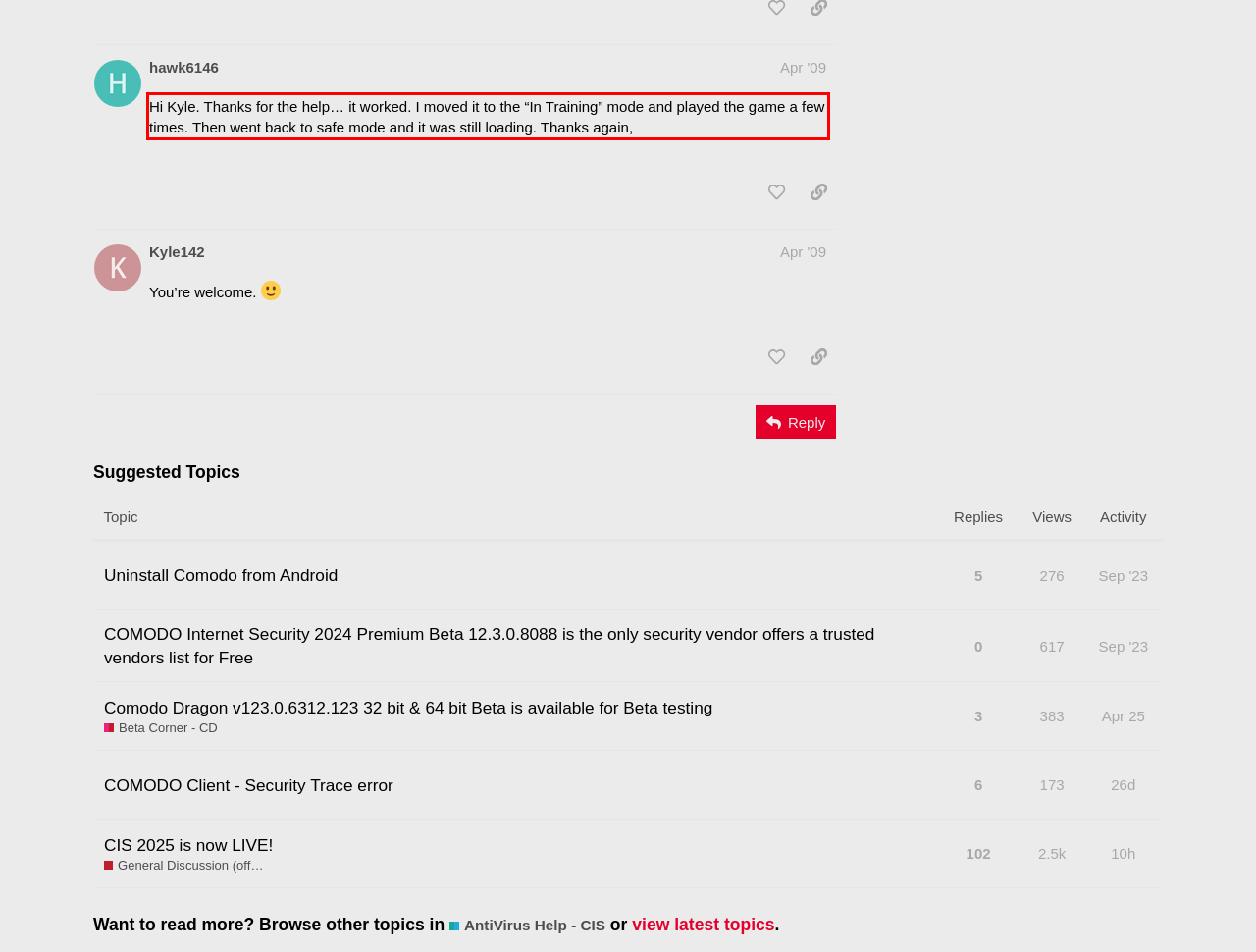Analyze the screenshot of a webpage where a red rectangle is bounding a UI element. Extract and generate the text content within this red bounding box.

Hi Kyle. Thanks for the help… it worked. I moved it to the “In Training” mode and played the game a few times. Then went back to safe mode and it was still loading. Thanks again,